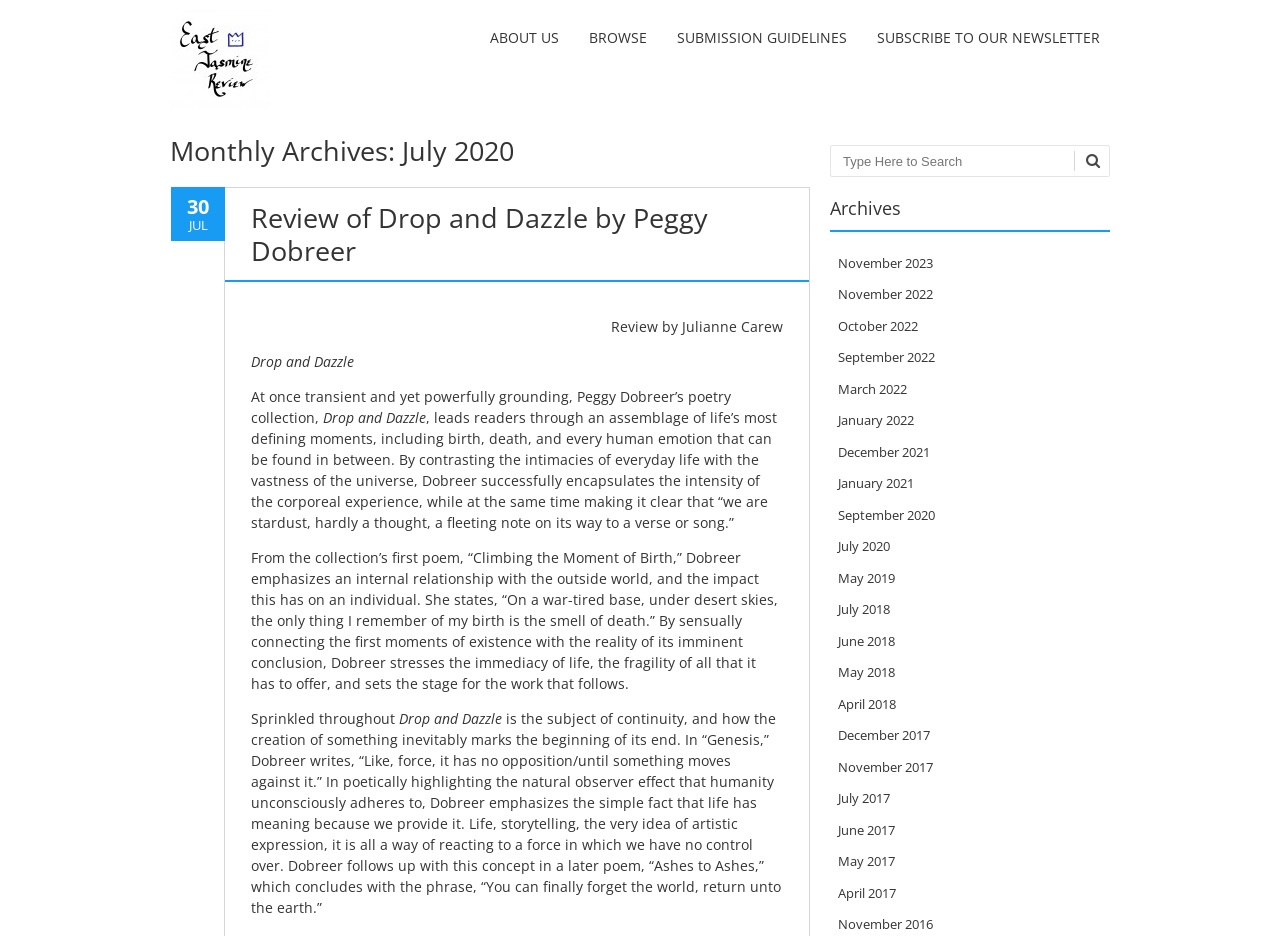Could you determine the bounding box coordinates of the clickable element to complete the instruction: "View the review of Drop and Dazzle by Peggy Dobreer"? Provide the coordinates as four float numbers between 0 and 1, i.e., [left, top, right, bottom].

[0.196, 0.213, 0.553, 0.287]